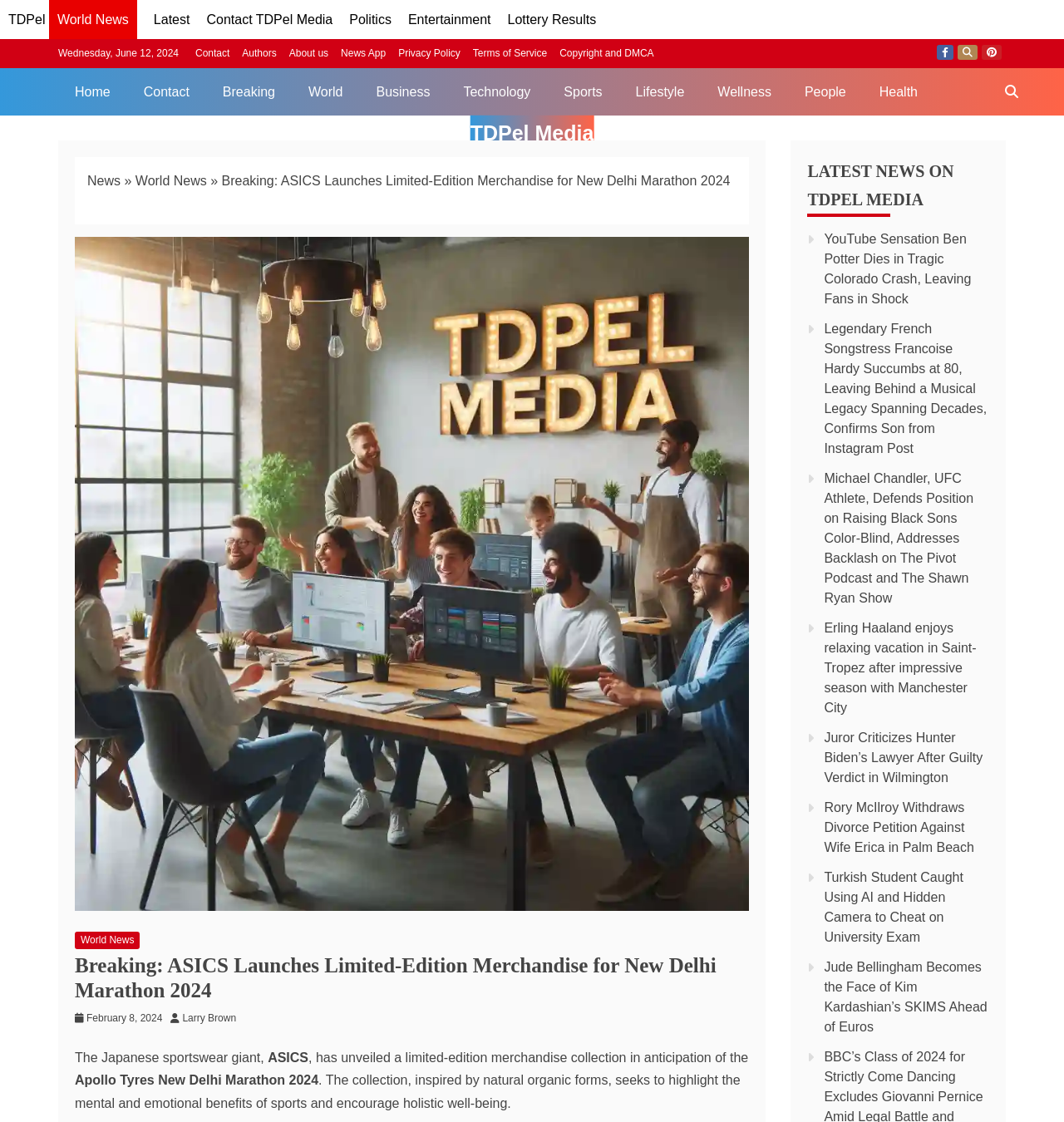Write a detailed summary of the webpage, including text, images, and layout.

The webpage appears to be a news article page with a focus on the latest news and updates. At the top, there are several links to different sections of the website, including "TDPel", "Latest", "Contact TDPel Media", and others. Below this, there is a date display showing "Wednesday, June 12, 2024".

On the left side of the page, there is a navigation menu with links to various categories such as "Home", "Breaking", "World", "Business", "Technology", and others. Below this, there is a search bar with a link to "Search TDPel Media".

The main content of the page is divided into two sections. The top section has a breadcrumb navigation showing the current page's location as "News > World News > Breaking: ASICS Launches Limited-Edition Merchandise for New Delhi Marathon 2024". Below this, there is a large image related to the article, and a heading that reads "Breaking: ASICS Launches Limited-Edition Merchandise for New Delhi Marathon 2024". The article's content is displayed below this, with several paragraphs of text describing the launch of a limited-edition merchandise collection by ASICS in anticipation of the Apollo Tyres New Delhi Marathon 2024.

On the right side of the page, there is a section titled "LATEST NEWS ON TDPEL MEDIA" with several links to other news articles, including "YouTube Sensation Ben Potter Dies in Tragic Colorado Crash", "Legendary French Songstress Francoise Hardy Succumbs at 80", and others. These links are displayed in a vertical list, with the most recent articles at the top.

At the bottom of the page, there are several social media links, including Facebook, Twitter, and Pinterest, as well as links to the website's "Privacy Policy", "Terms of Service", and "Copyright and DMCA" pages.